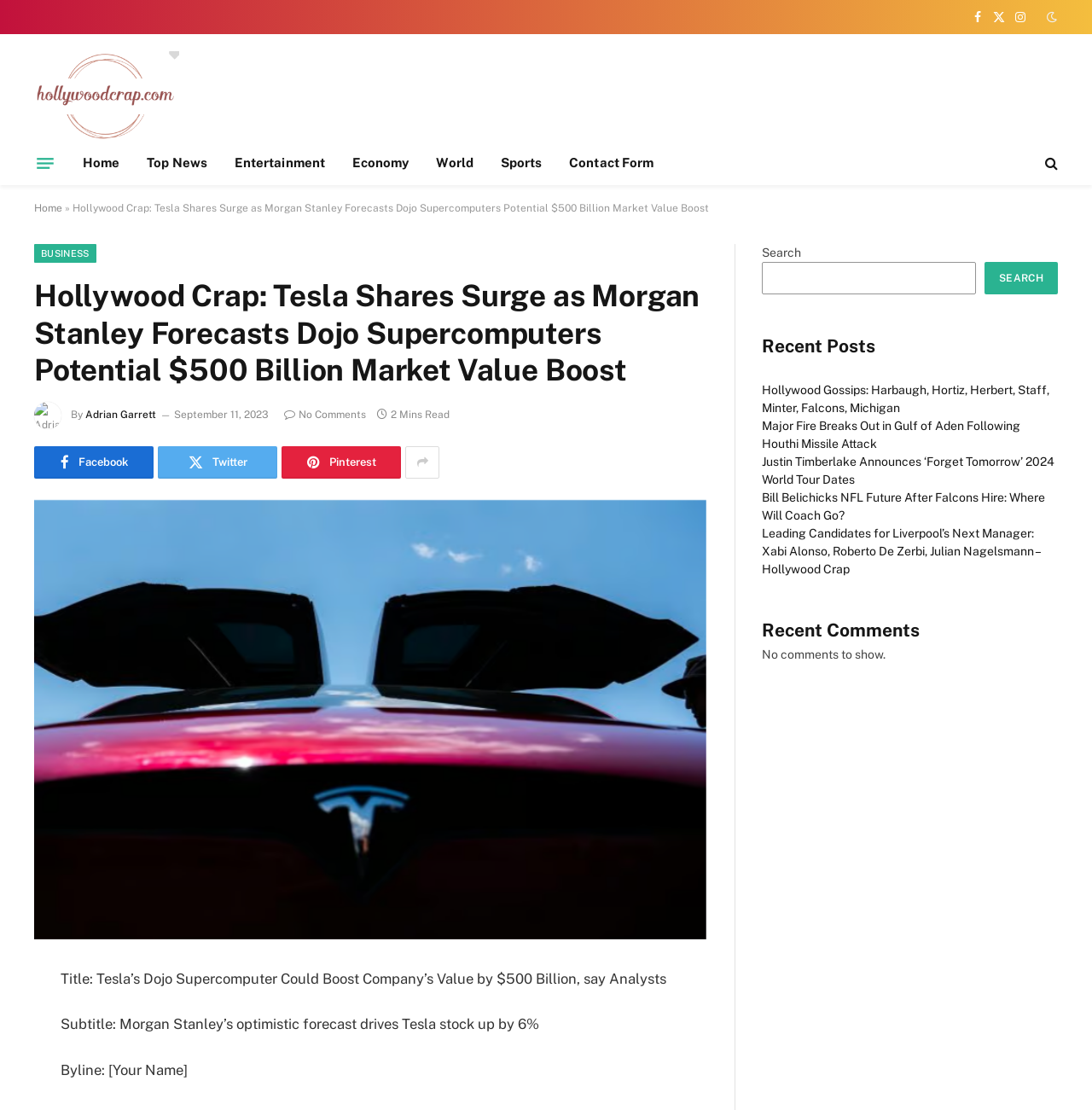How many minutes does it take to read the main article?
Please provide a comprehensive and detailed answer to the question.

I determined the reading time of the main article by looking at the text '2 Mins Read' located below the author's name and date.